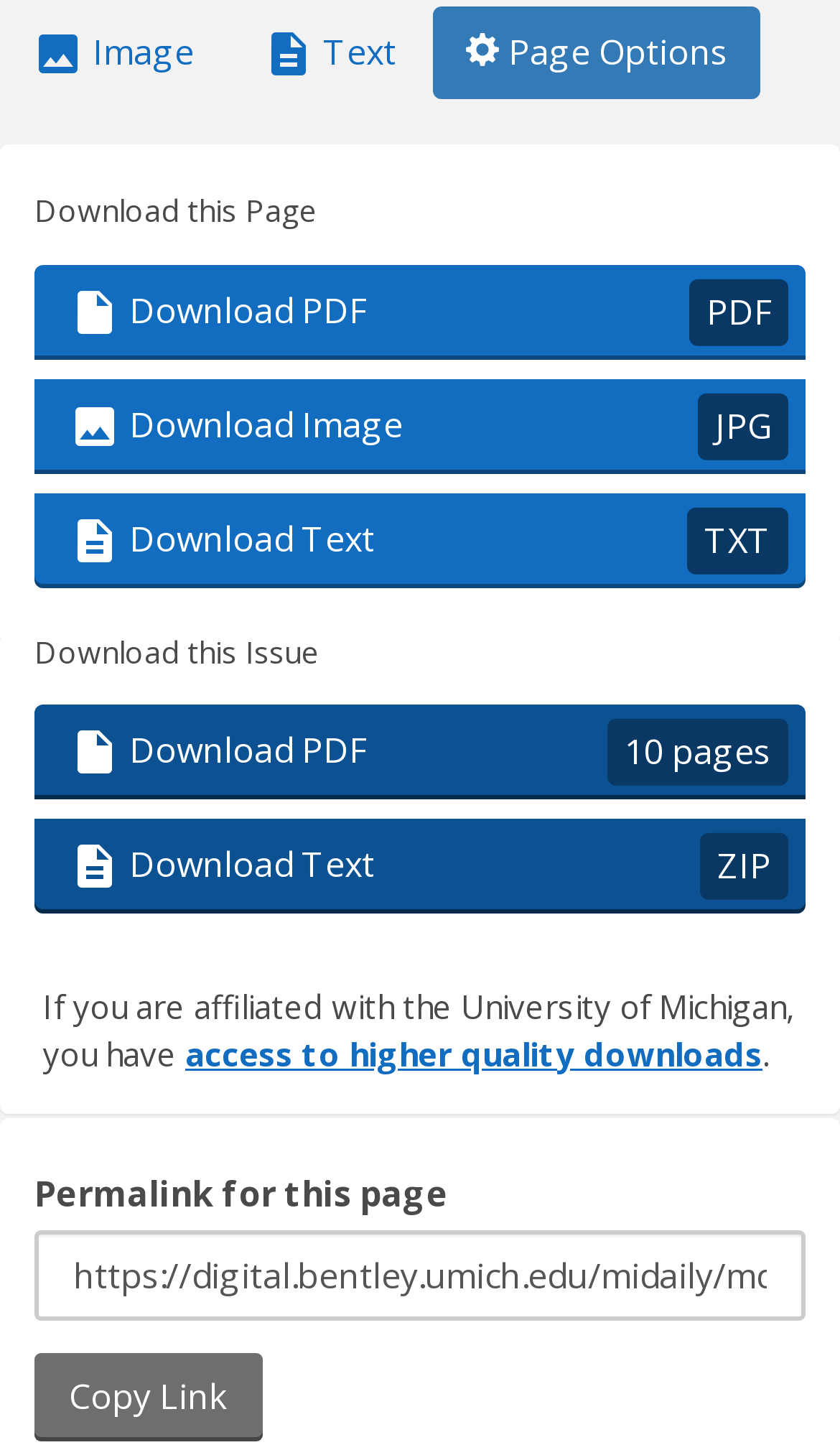Based on the element description "Download PDF 10 pages", predict the bounding box coordinates of the UI element.

[0.041, 0.486, 0.959, 0.551]